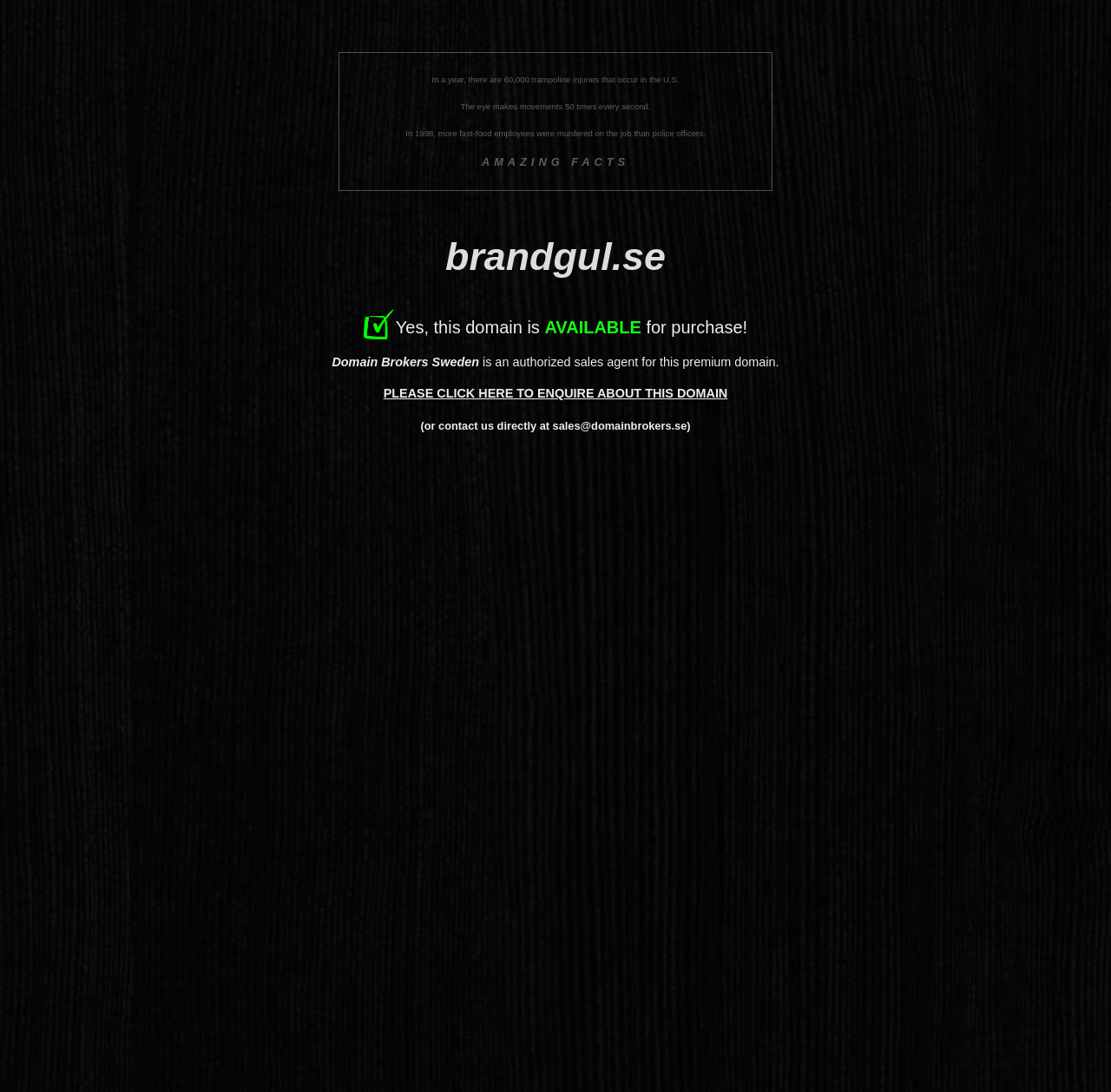What is the email address to contact for domain enquiries?
Please answer the question as detailed as possible.

The email address to contact for domain enquiries is mentioned in the link element, which is 'sales@domainbrokers.se'. This link is located below the 'PLEASE CLICK HERE TO ENQUIRE ABOUT THIS DOMAIN' text.